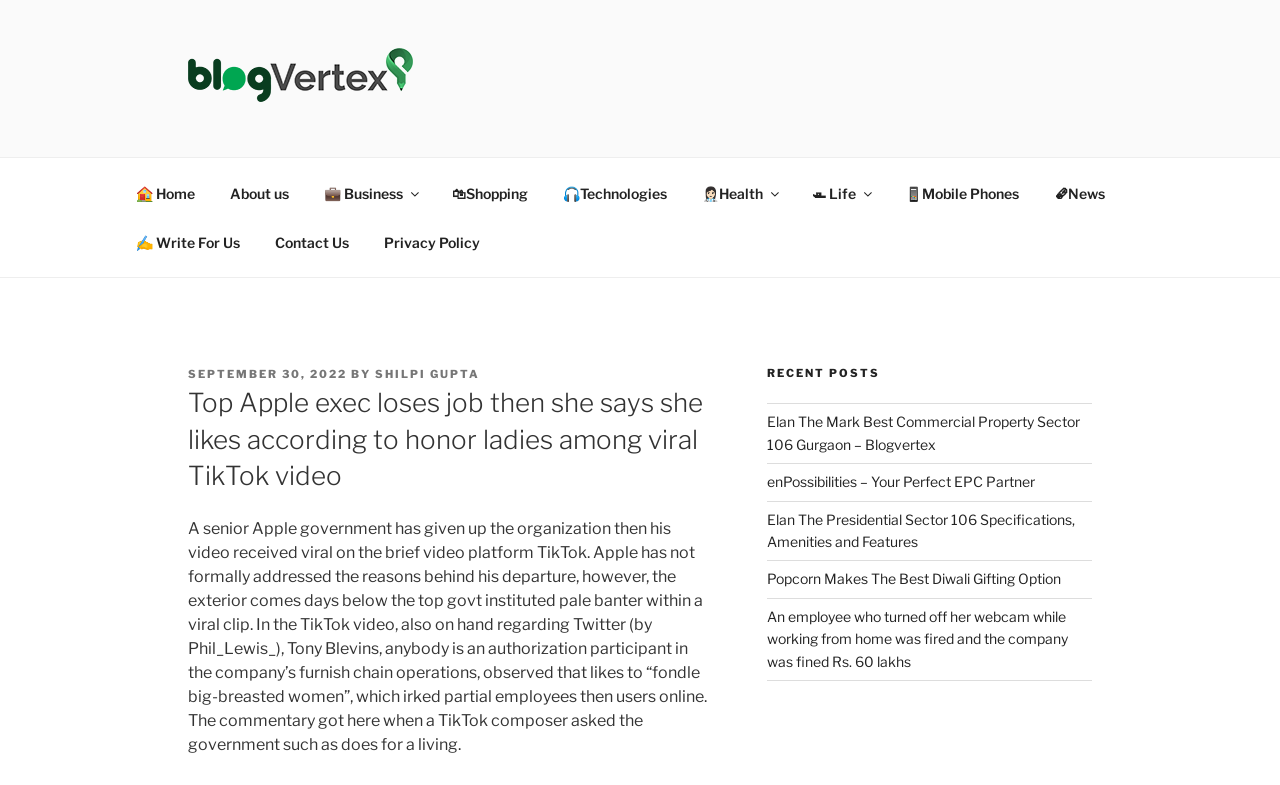Write an extensive caption that covers every aspect of the webpage.

The webpage appears to be a blog article about a senior Apple executive who lost their job after a viral TikTok video. At the top of the page, there is a header section with a logo and a navigation menu with various categories such as Home, About us, Business, and more. Below the header, there is a title section with the article's title, "Top Apple exec loses job then she says she likes according to honor ladies among viral TikTok video", and a brief description of the article.

To the right of the title section, there is a sidebar with a heading "RECENT POSTS" and a list of recent articles with links. The sidebar takes up about a quarter of the page's width.

The main content of the article is divided into paragraphs, with the first paragraph describing the situation of the Apple executive. The text is written in a formal tone and provides details about the executive's video and the reaction to it.

There are no images on the page, but there are several links to other articles and websites, including Twitter. The page also has a footer section with links to the blog's categories, such as Life, Fashion, and Health, as well as links to the blog's About us, Contact Us, and Privacy Policy pages.

Overall, the webpage is a blog article with a clear structure, easy-to-read text, and several links to related content.